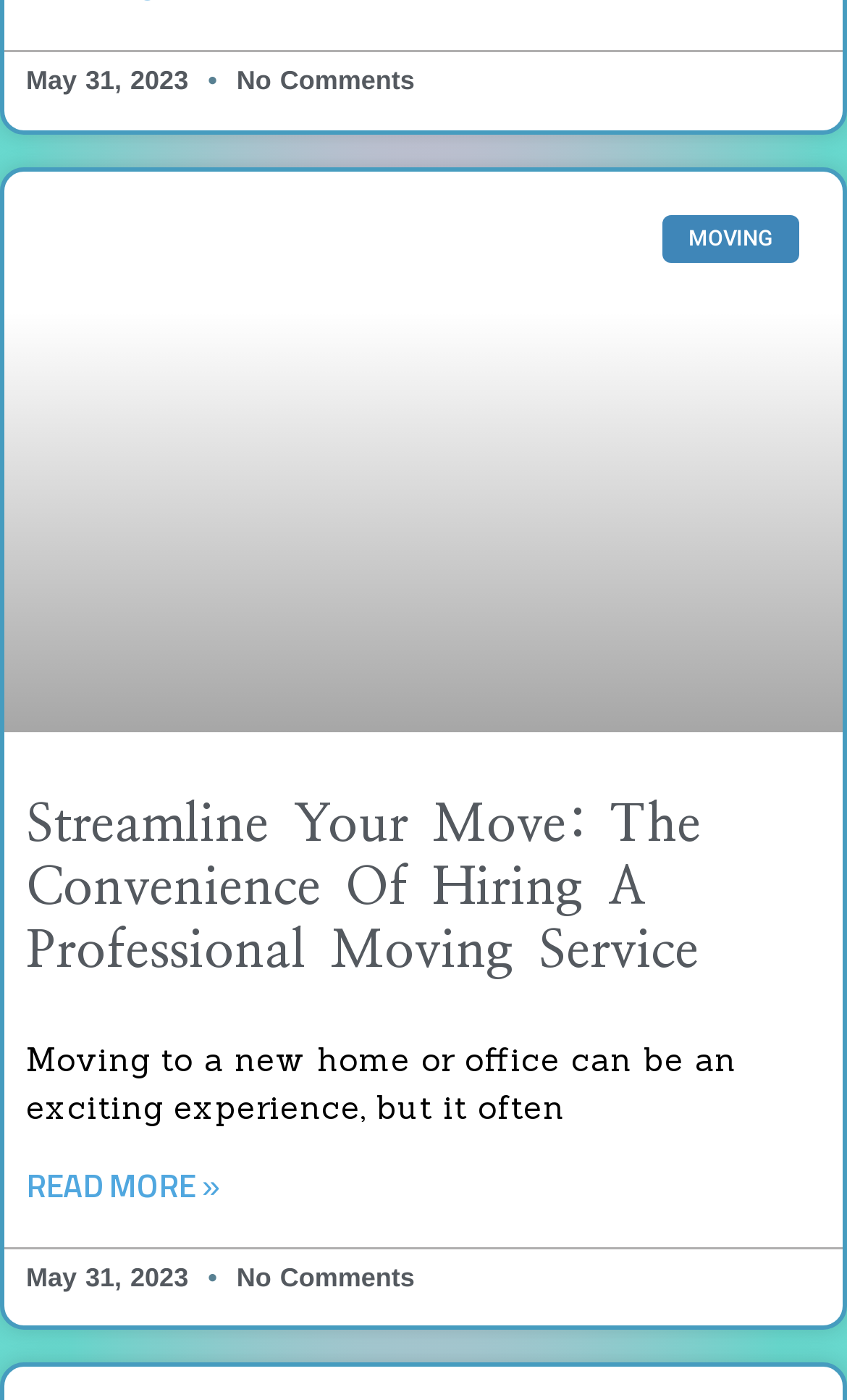Locate the UI element described as follows: "parent_node: MOVING". Return the bounding box coordinates as four float numbers between 0 and 1 in the order [left, top, right, bottom].

[0.005, 0.122, 0.995, 0.523]